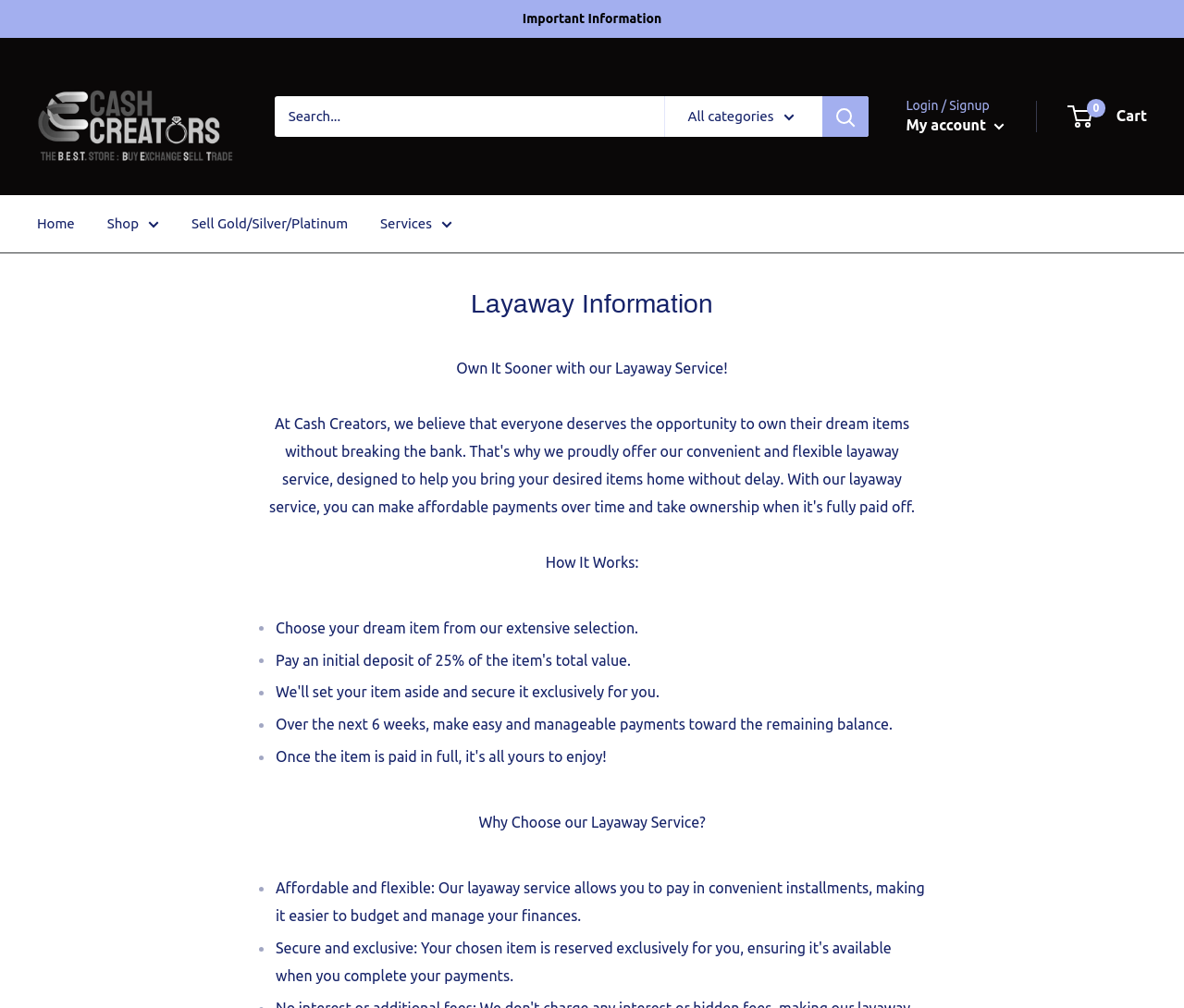Pinpoint the bounding box coordinates of the clickable area needed to execute the instruction: "Login or signup". The coordinates should be specified as four float numbers between 0 and 1, i.e., [left, top, right, bottom].

[0.765, 0.097, 0.836, 0.112]